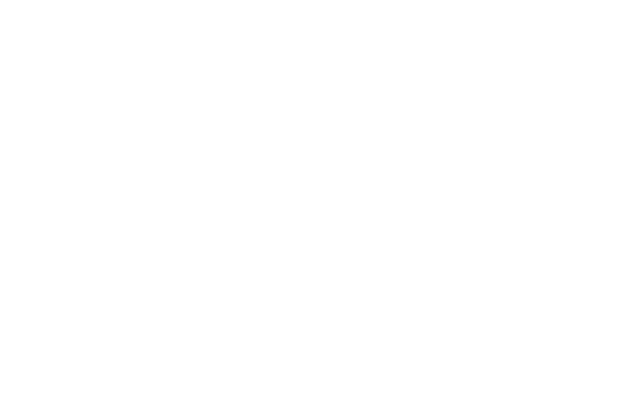What is the purpose of the image on the website?
Based on the screenshot, provide a one-word or short-phrase response.

Visually communicate innovative aspects